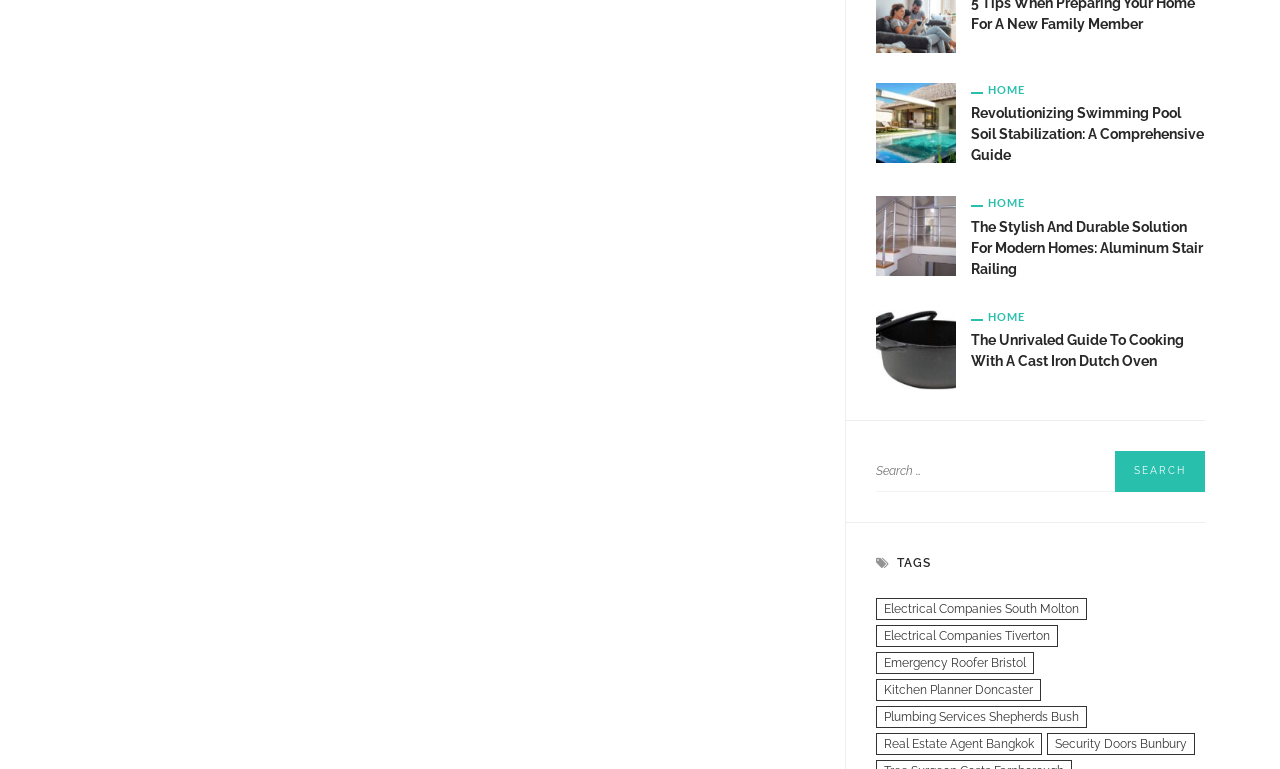For the given element description Dimension:, determine the bounding box coordinates of the UI element. The coordinates should follow the format (top-left x, top-left y, bottom-right x, bottom-right y) and be within the range of 0 to 1.

None